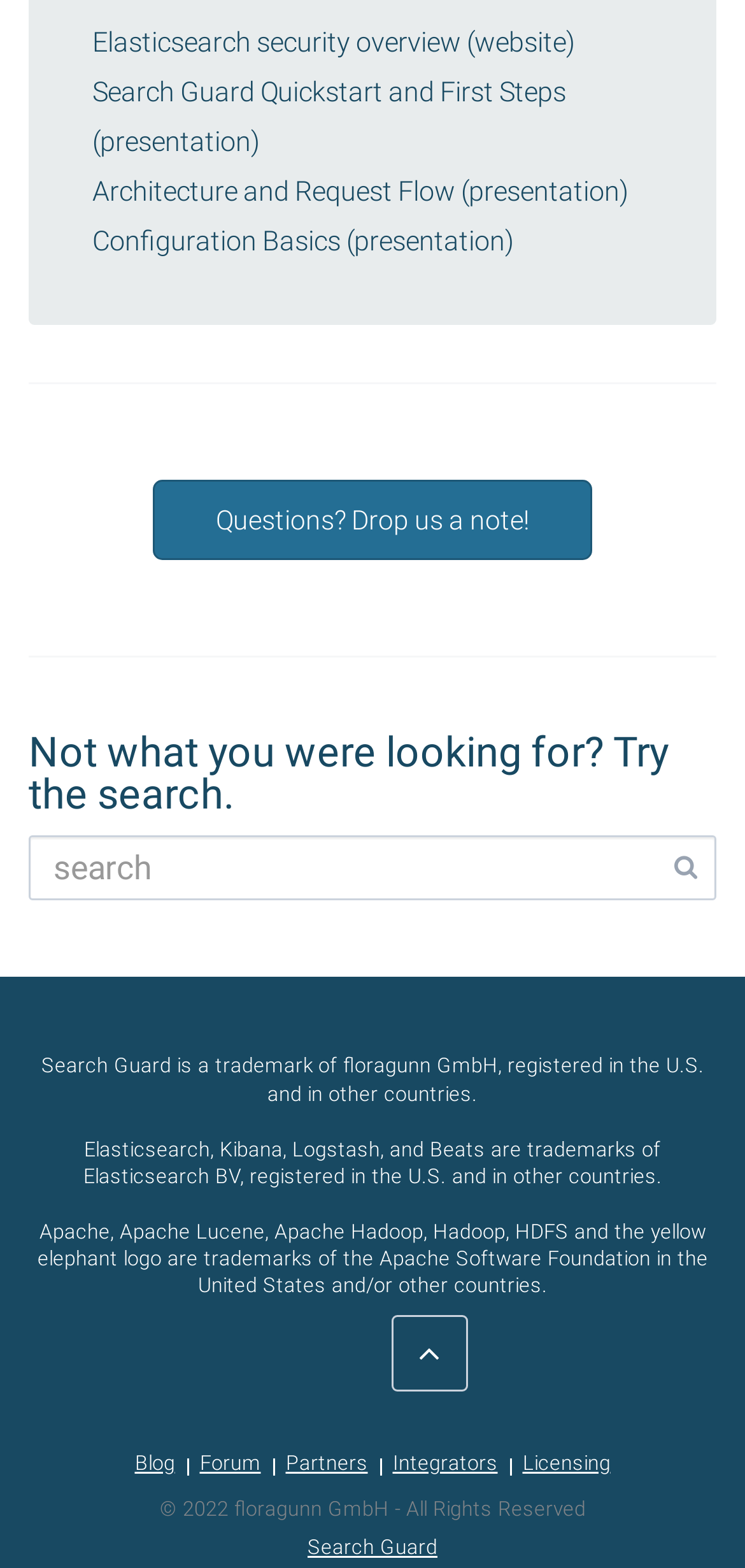Given the element description: "Elasticsearch security overview (website)", predict the bounding box coordinates of this UI element. The coordinates must be four float numbers between 0 and 1, given as [left, top, right, bottom].

[0.124, 0.017, 0.772, 0.038]